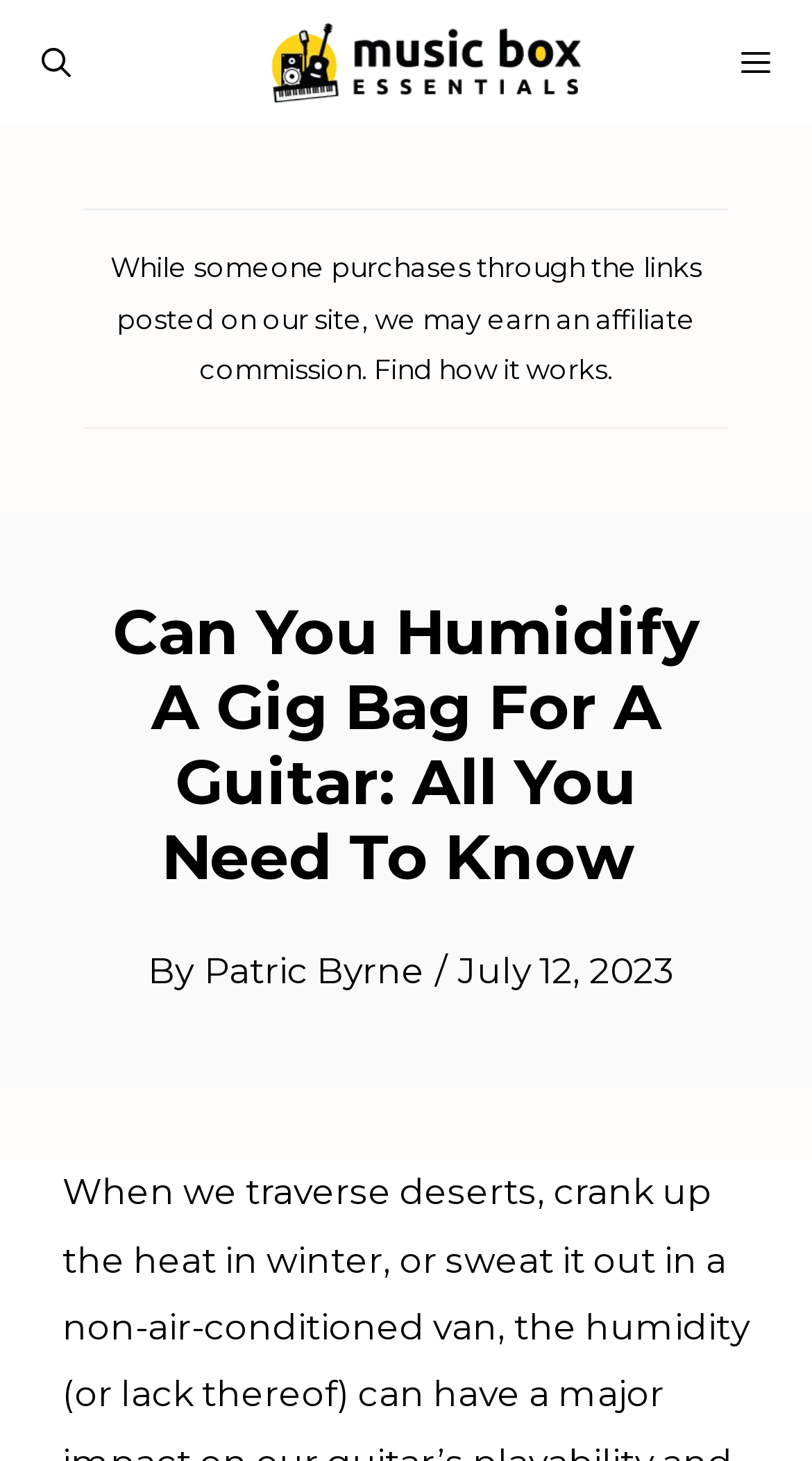Based on the image, provide a detailed and complete answer to the question: 
What is the purpose of the affiliate commission notice?

The affiliate commission notice at the top of the webpage is intended to disclose to readers that the website earns commissions when someone purchases through the links posted on the site, providing transparency about the website's monetization model.